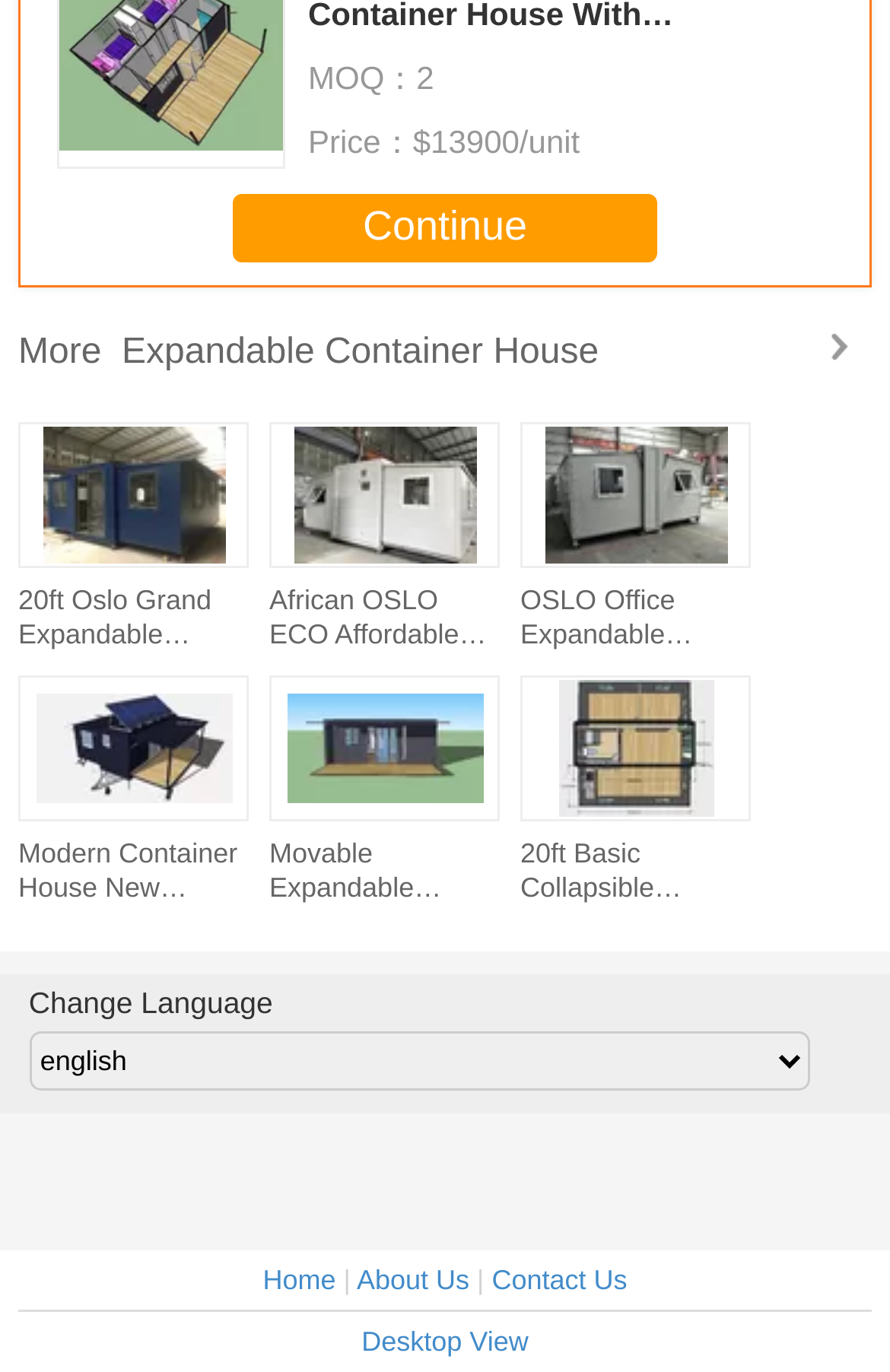Answer briefly with one word or phrase:
How many expandable container house products are listed?

5